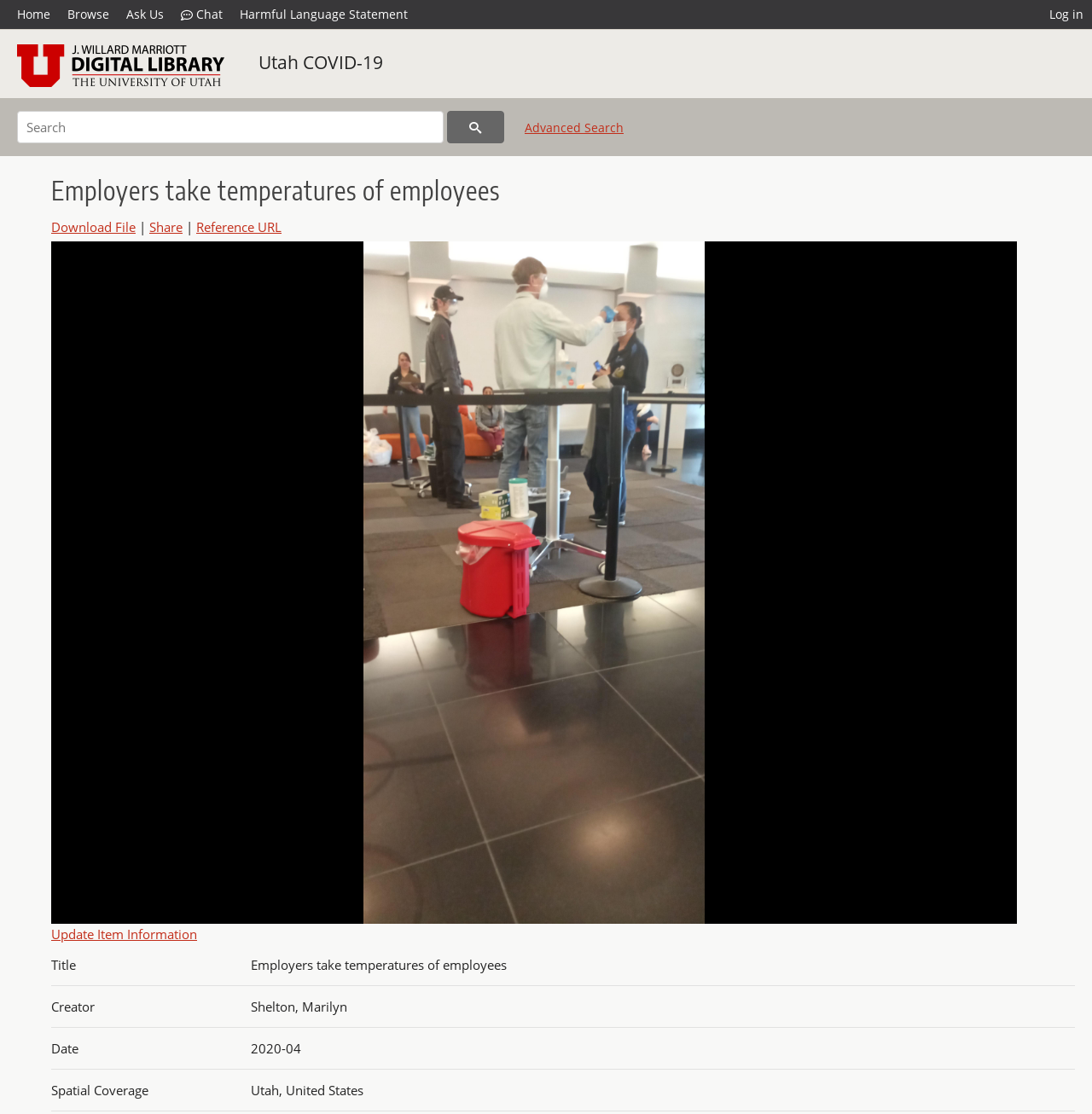Predict the bounding box of the UI element based on the description: "Update Item Information". The coordinates should be four float numbers between 0 and 1, formatted as [left, top, right, bottom].

[0.047, 0.675, 0.18, 0.691]